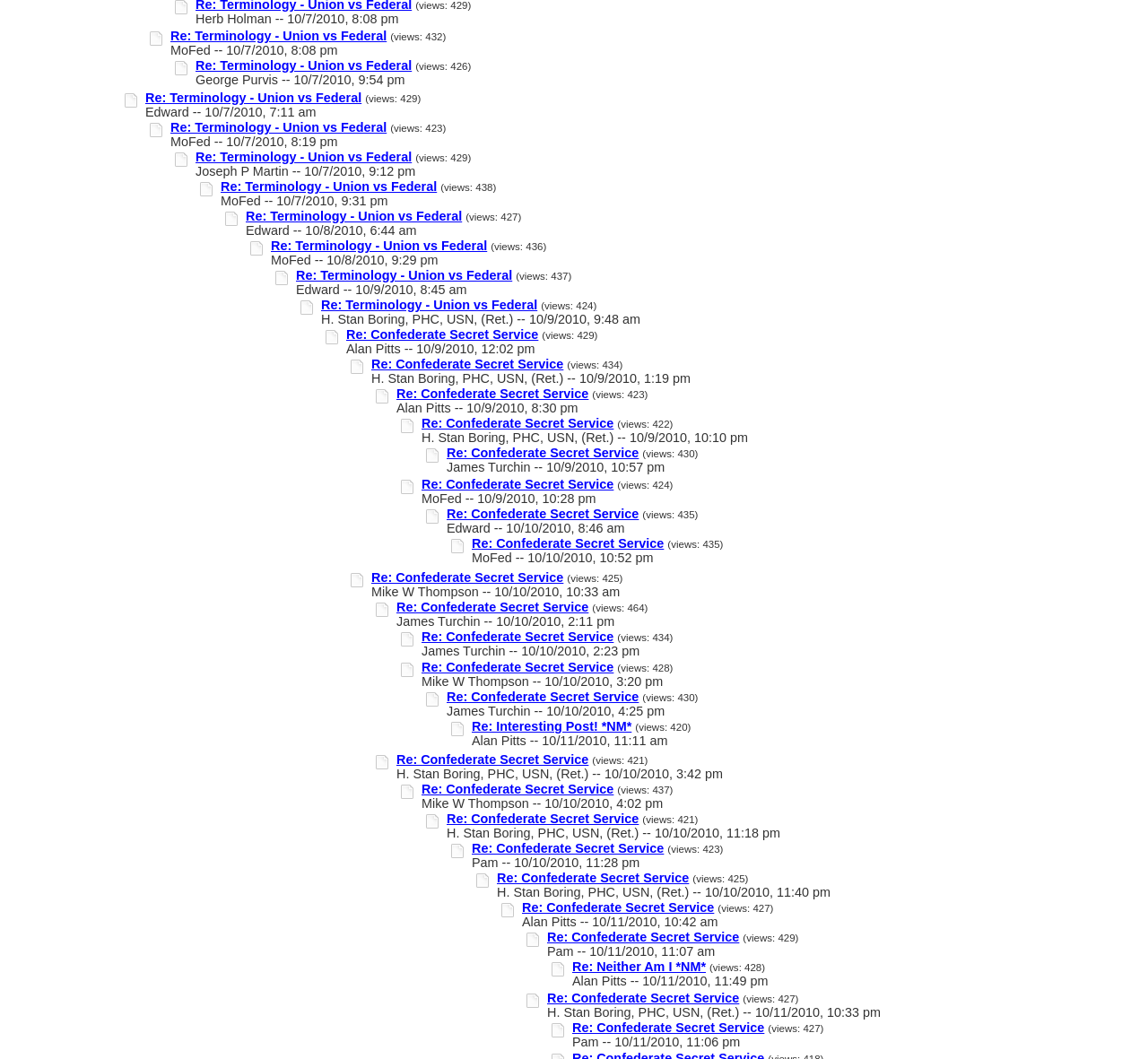Could you highlight the region that needs to be clicked to execute the instruction: "View the post from Edward on 10/7/2010, 7:11 am"?

[0.127, 0.099, 0.275, 0.113]